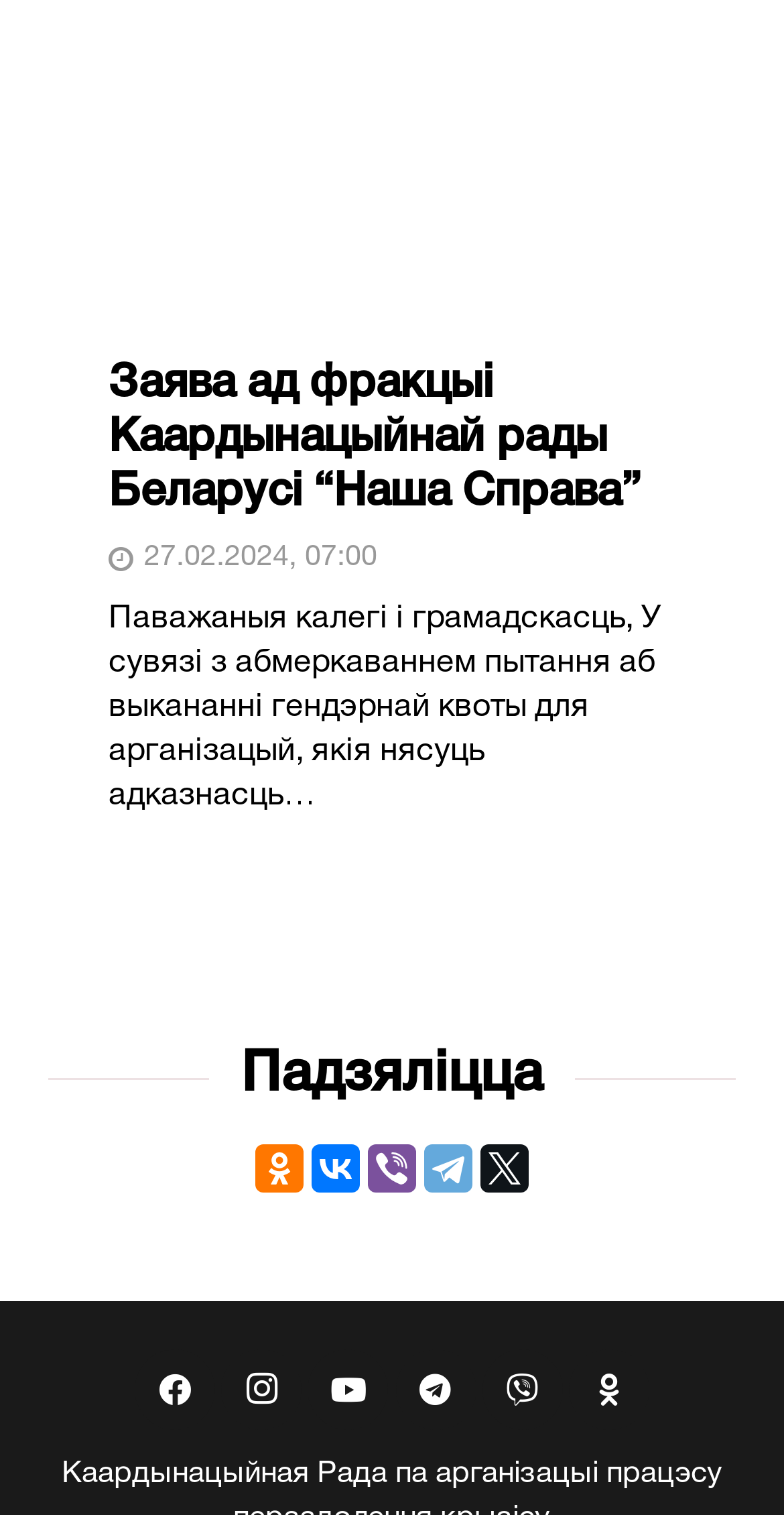Reply to the question below using a single word or brief phrase:
What is the language of the webpage?

Belarusian